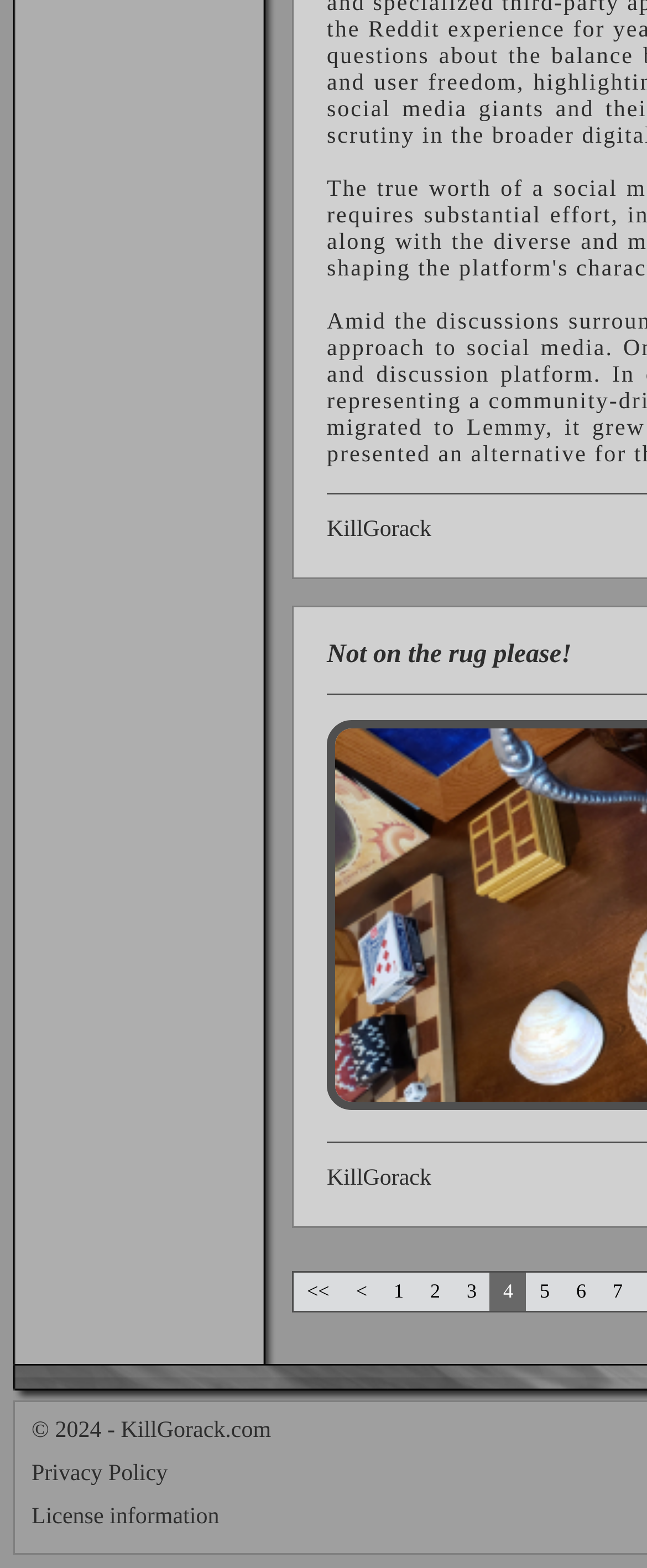Please identify the bounding box coordinates of the element's region that needs to be clicked to fulfill the following instruction: "go to page 1". The bounding box coordinates should consist of four float numbers between 0 and 1, i.e., [left, top, right, bottom].

[0.588, 0.811, 0.644, 0.836]